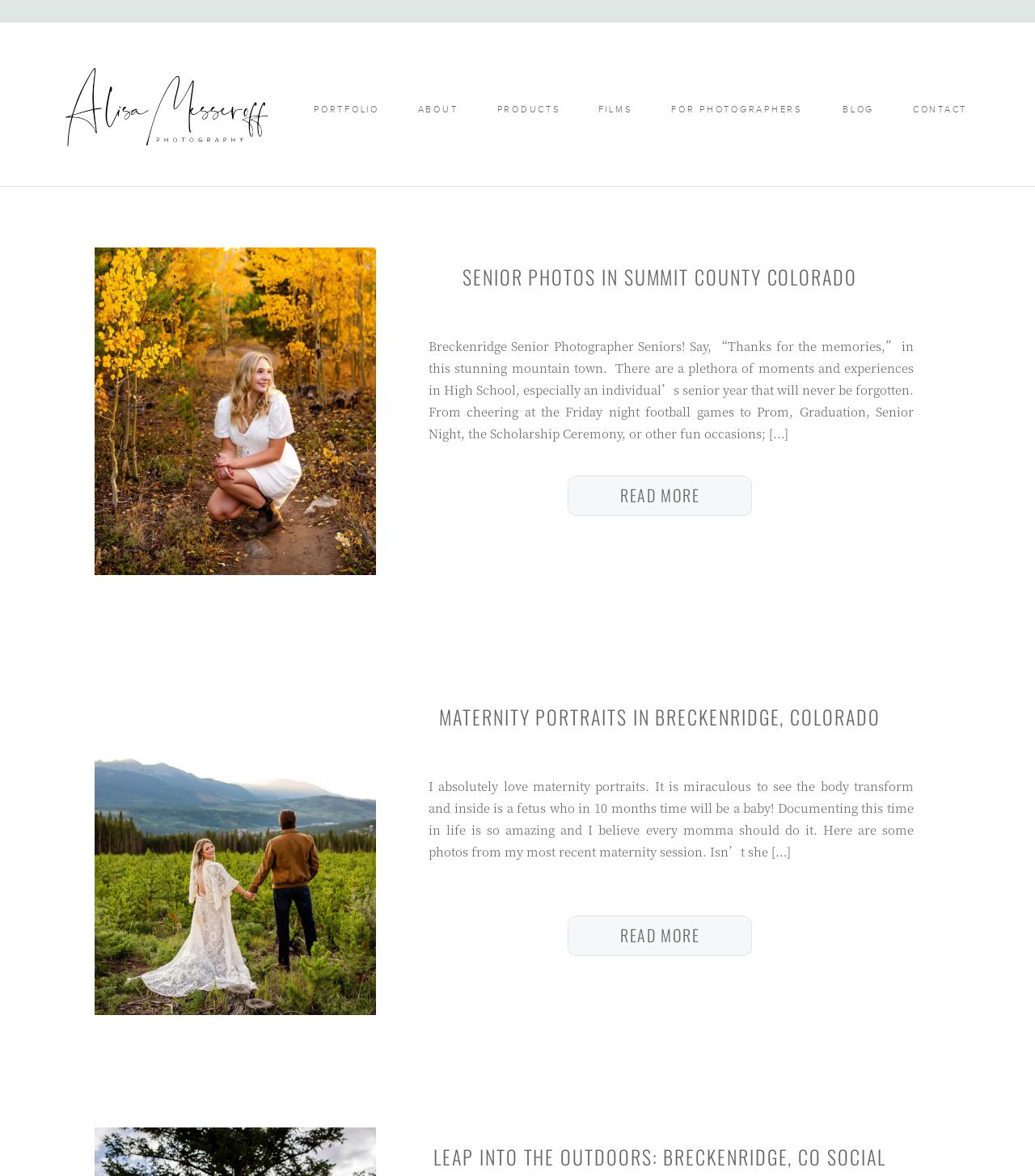What is the topic of the first blog post?
Give a one-word or short phrase answer based on the image.

Senior photos